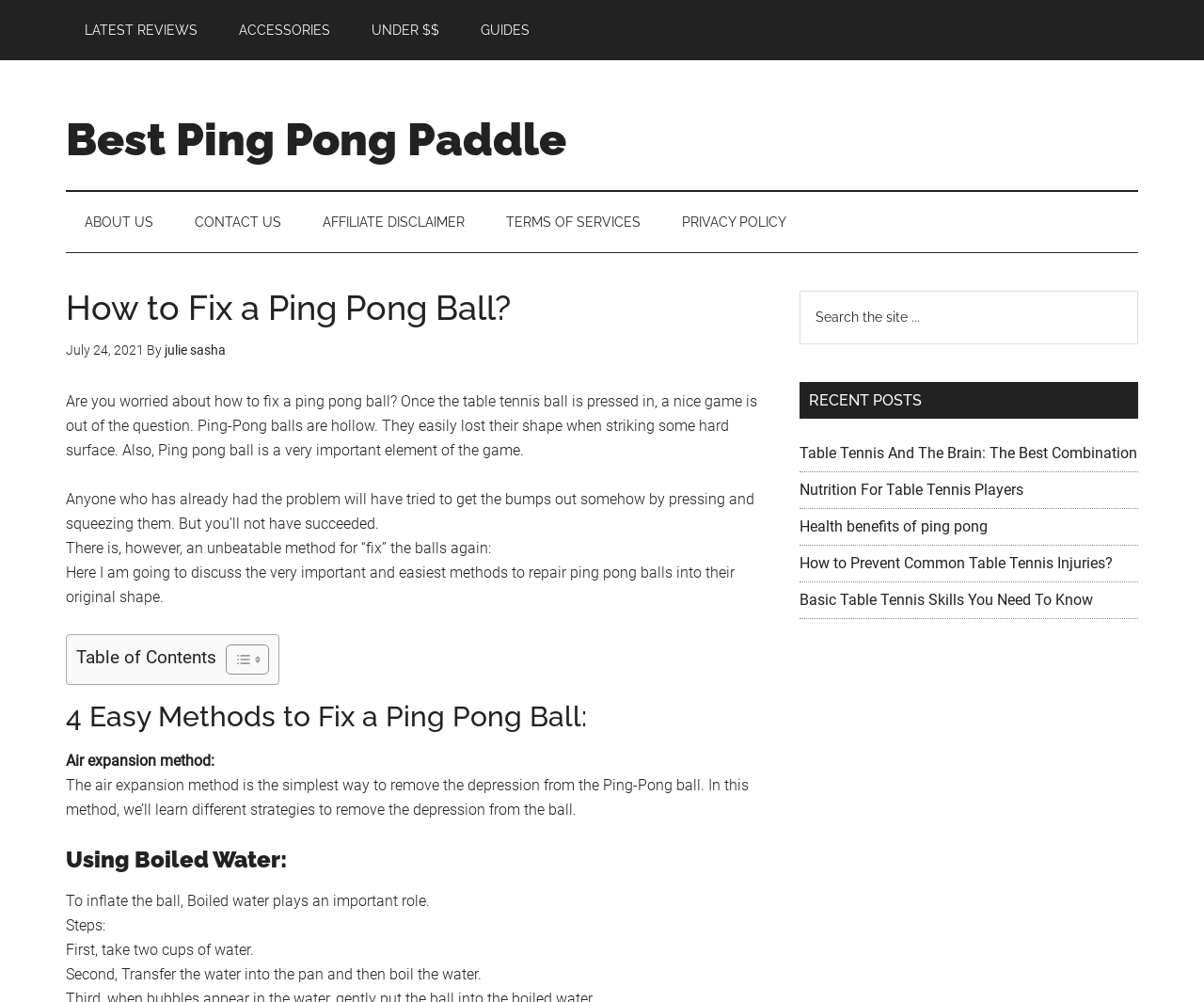Pinpoint the bounding box coordinates of the area that must be clicked to complete this instruction: "Visit 'Best Ping Pong Paddle' page".

[0.055, 0.113, 0.47, 0.165]